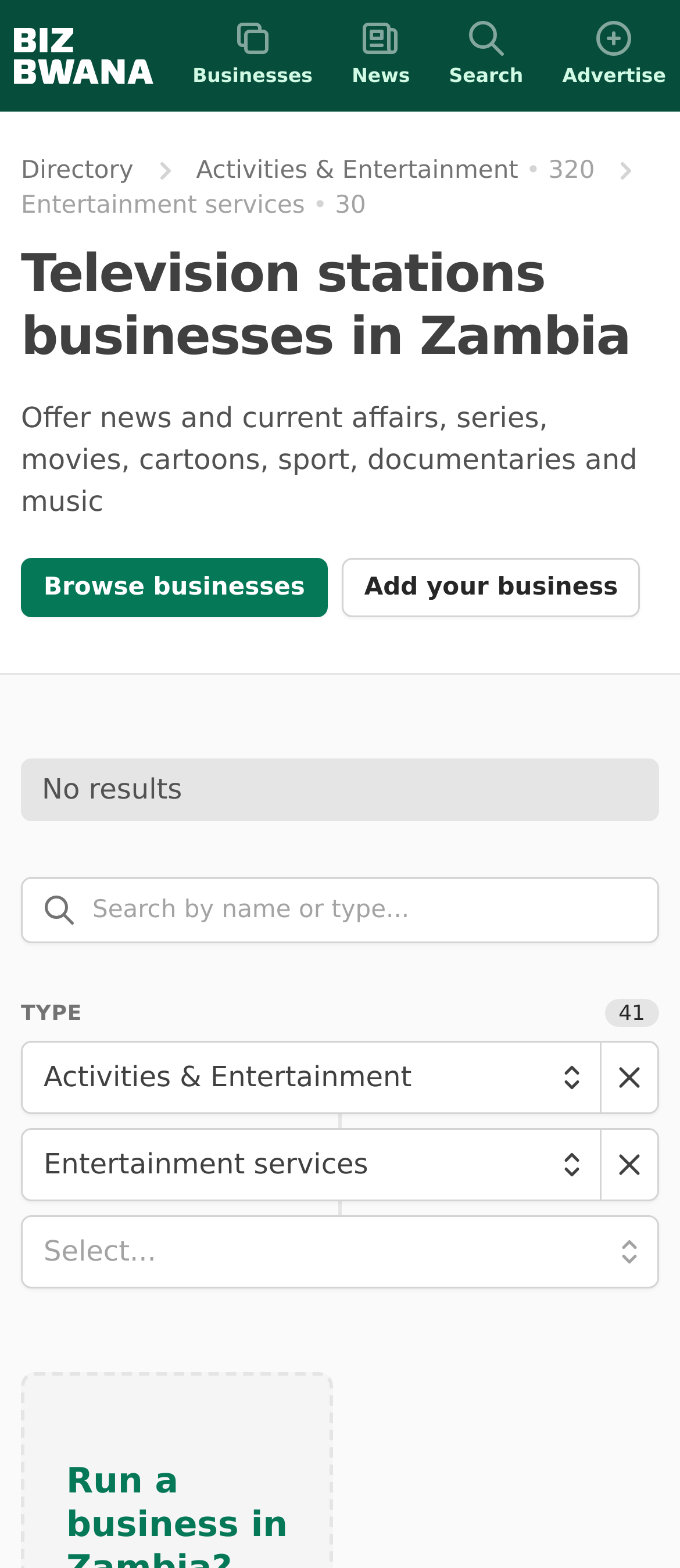Give a one-word or short phrase answer to the question: 
What is the category of businesses listed?

Television stations